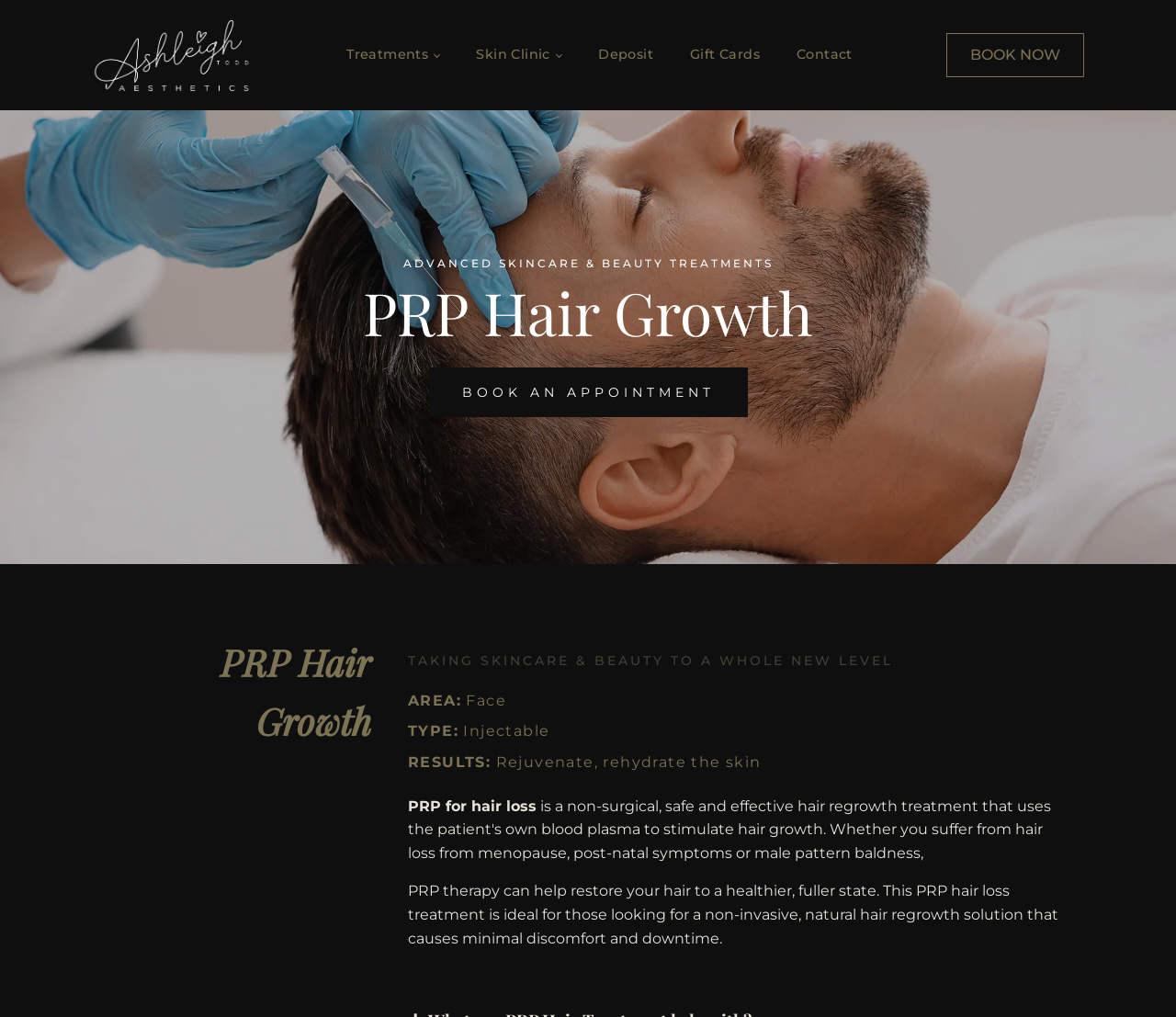Determine and generate the text content of the webpage's headline.

PRP Hair Growth